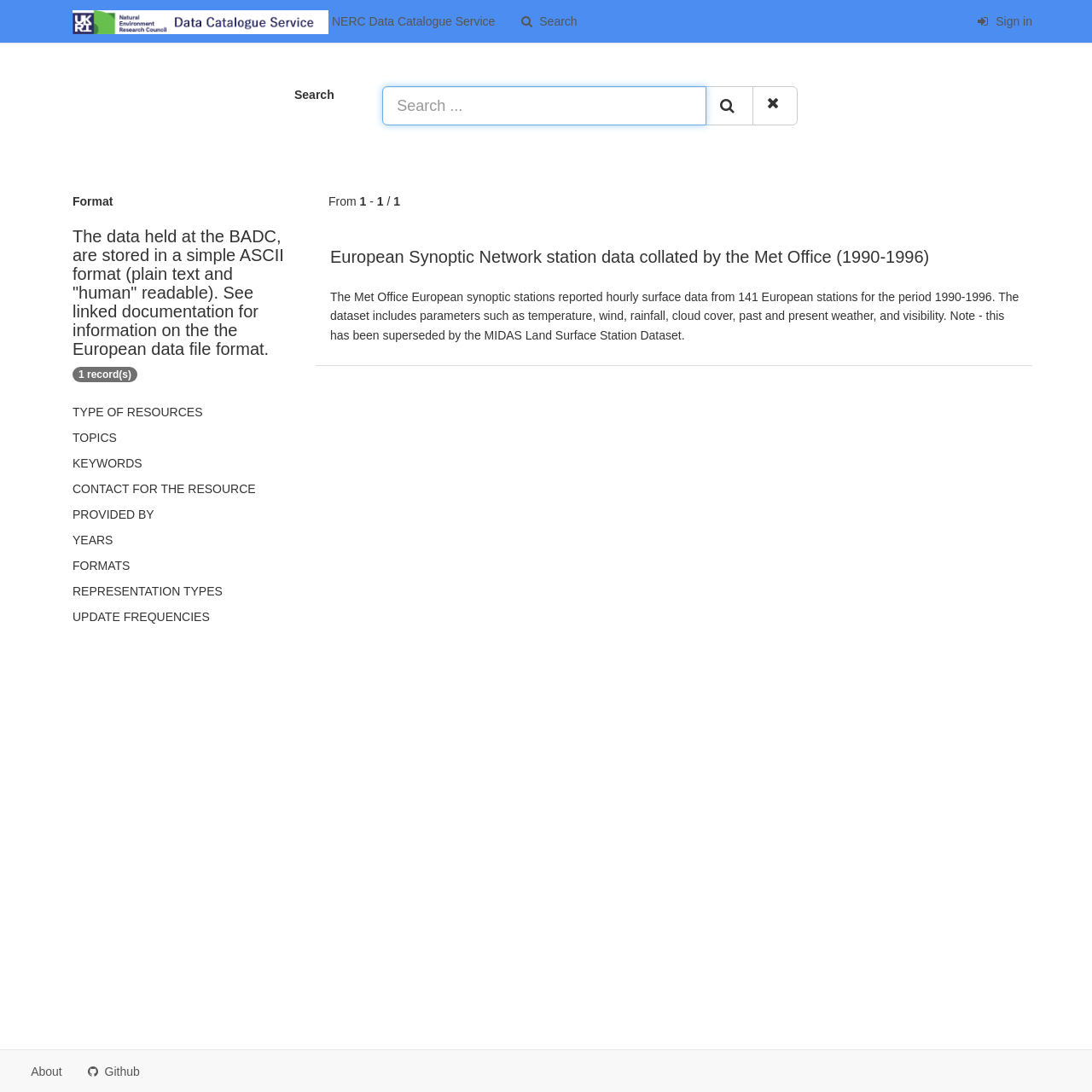Given the description of the UI element: "NERC Data Catalogue Service", predict the bounding box coordinates in the form of [left, top, right, bottom], with each value being a float between 0 and 1.

[0.055, 0.0, 0.465, 0.039]